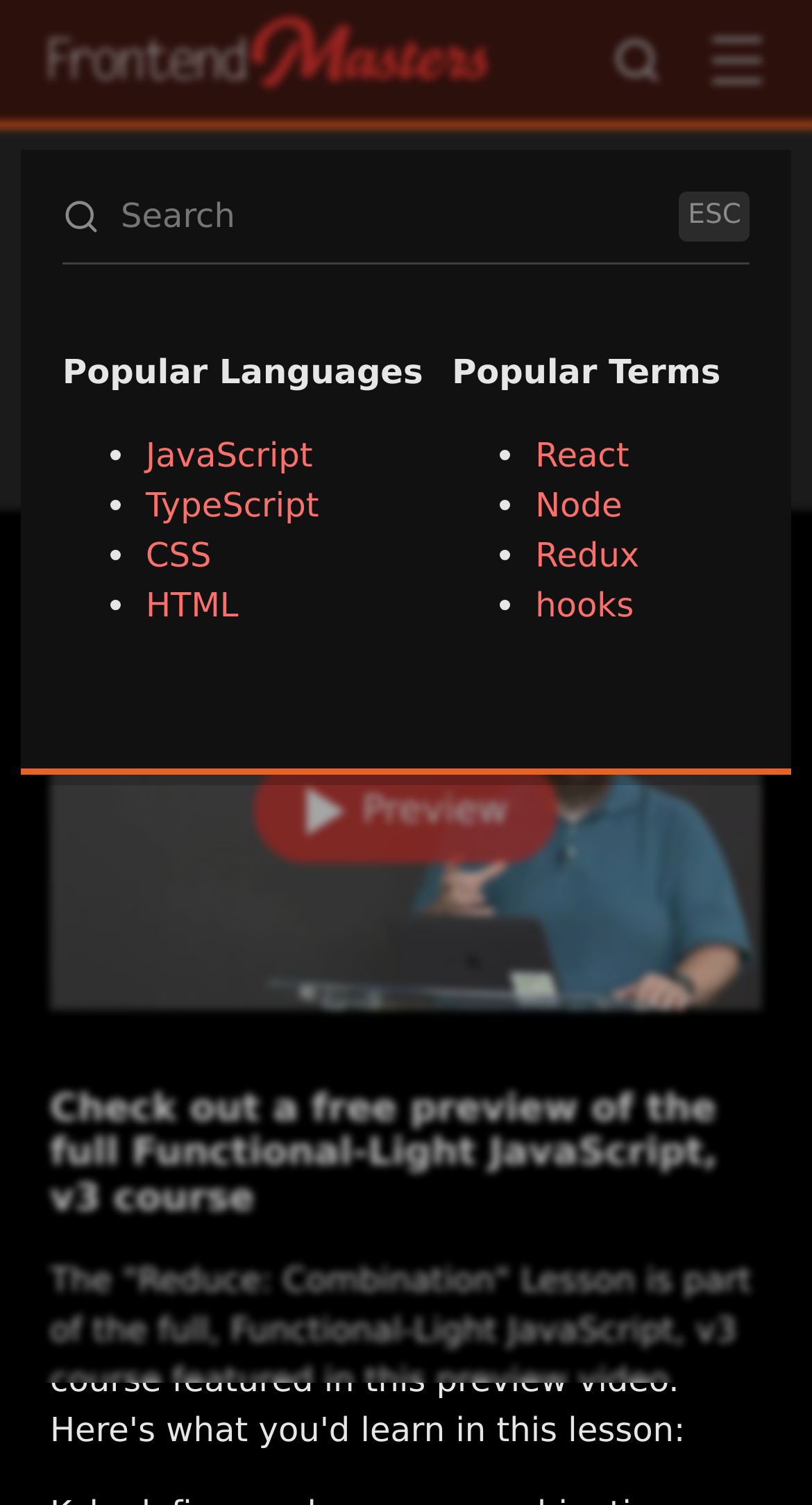Identify the bounding box coordinates for the element you need to click to achieve the following task: "View the full Functional-Light JavaScript, v3 course". The coordinates must be four float values ranging from 0 to 1, formatted as [left, top, right, bottom].

[0.062, 0.119, 0.607, 0.148]